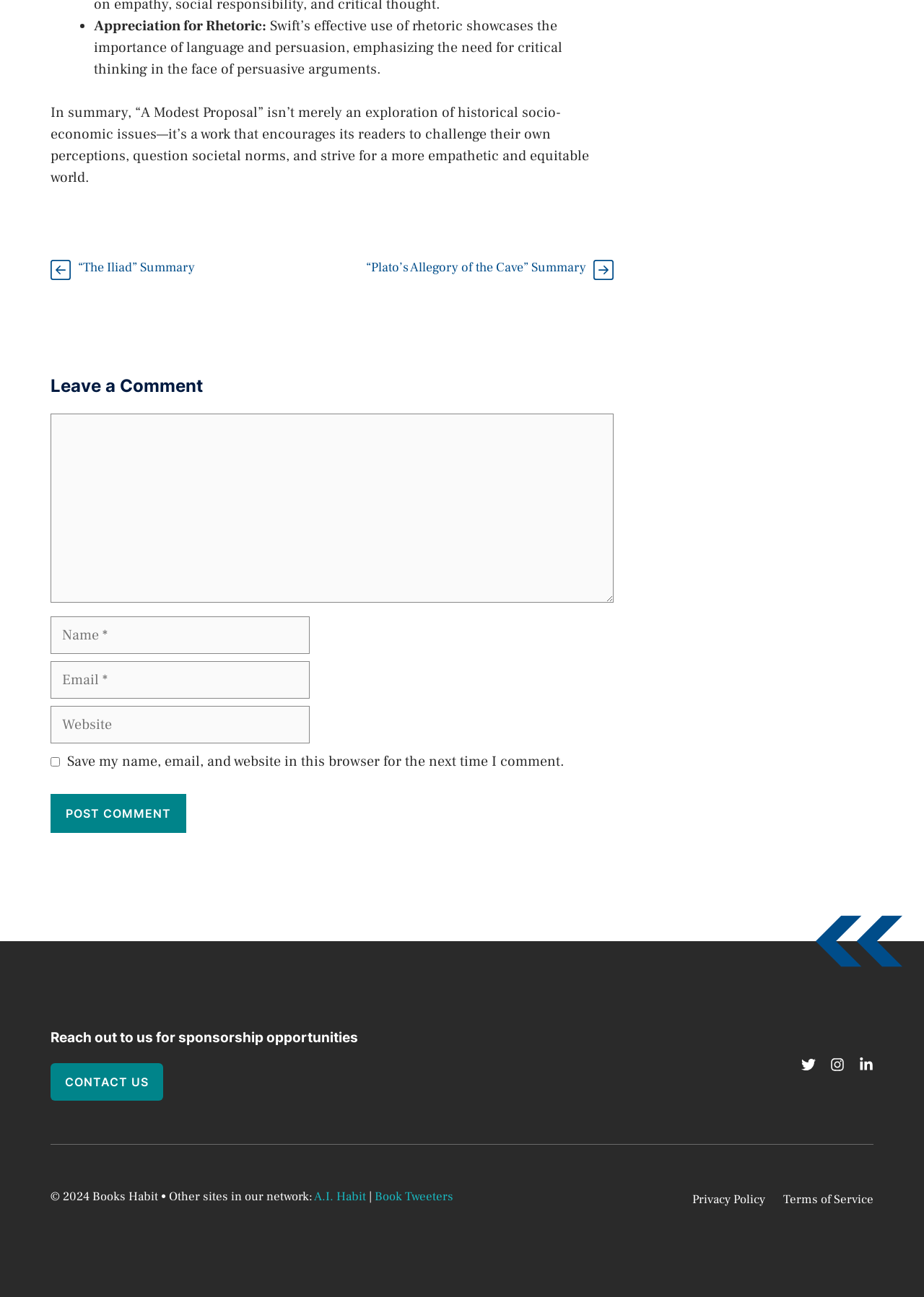Identify the bounding box coordinates of the region I need to click to complete this instruction: "Click on '“The Iliad” Summary'".

[0.084, 0.2, 0.211, 0.212]